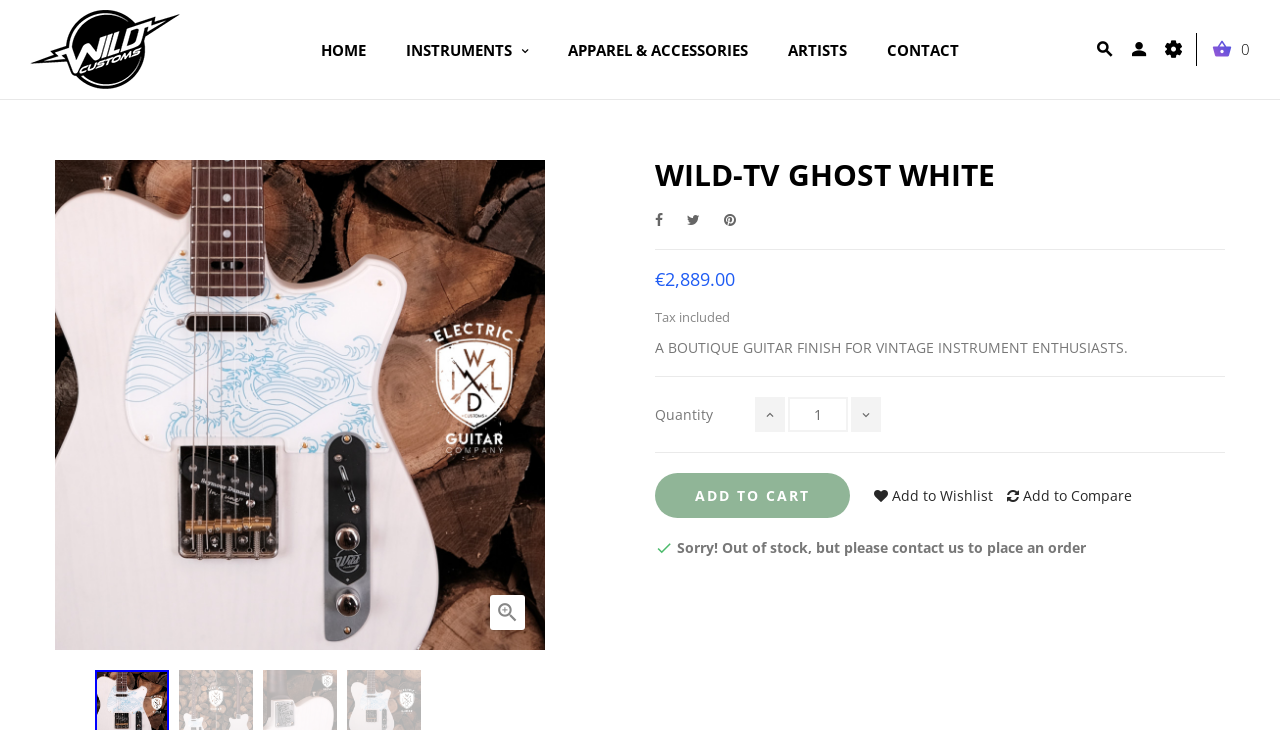What type of social media platform is represented by the '' icon?
Look at the image and construct a detailed response to the question.

I recognized the '' icon as the Facebook logo, which is commonly used to represent Facebook on websites and social media platforms.